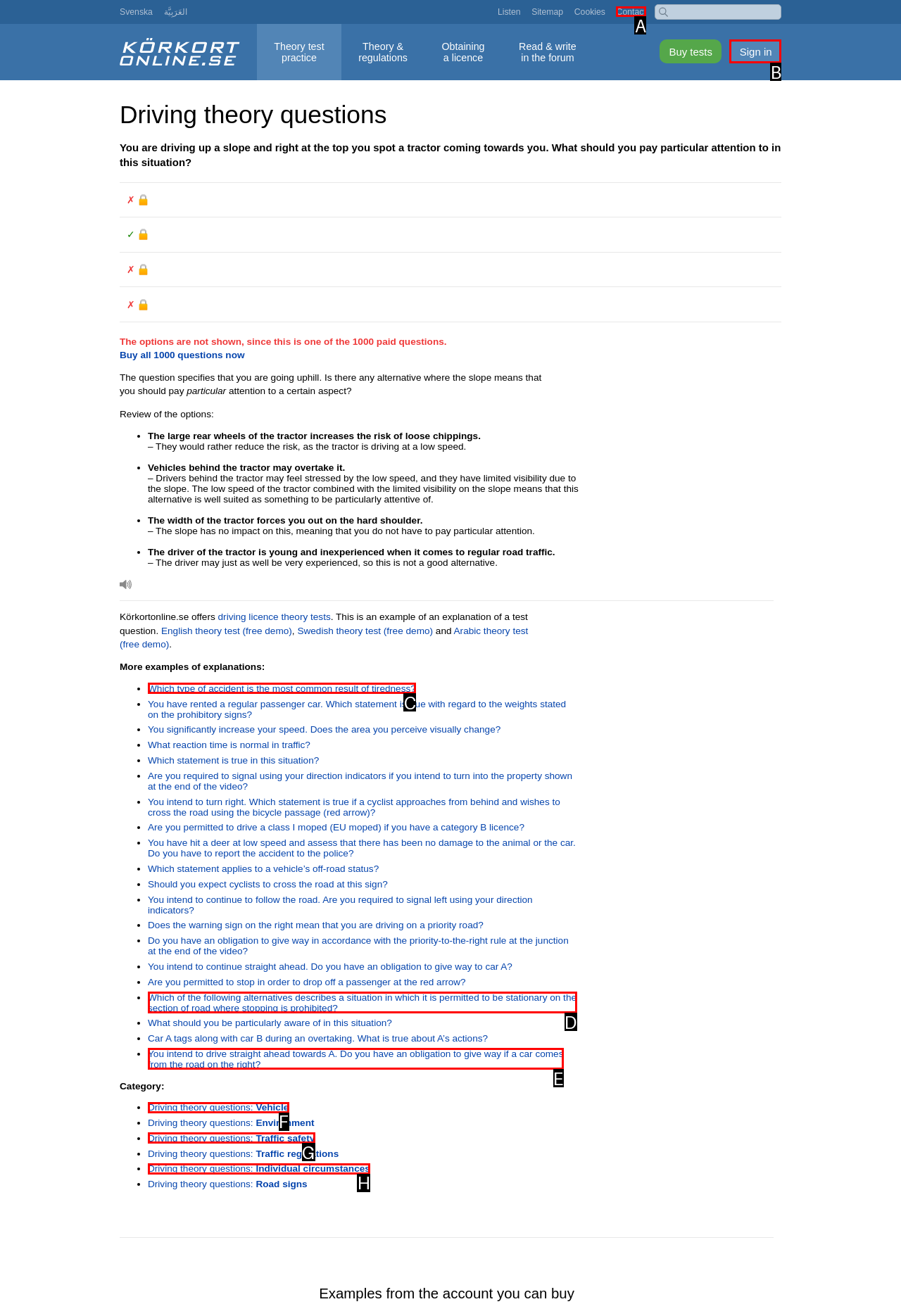Tell me the letter of the UI element to click in order to accomplish the following task: Click the 'Sign in' link
Answer with the letter of the chosen option from the given choices directly.

B